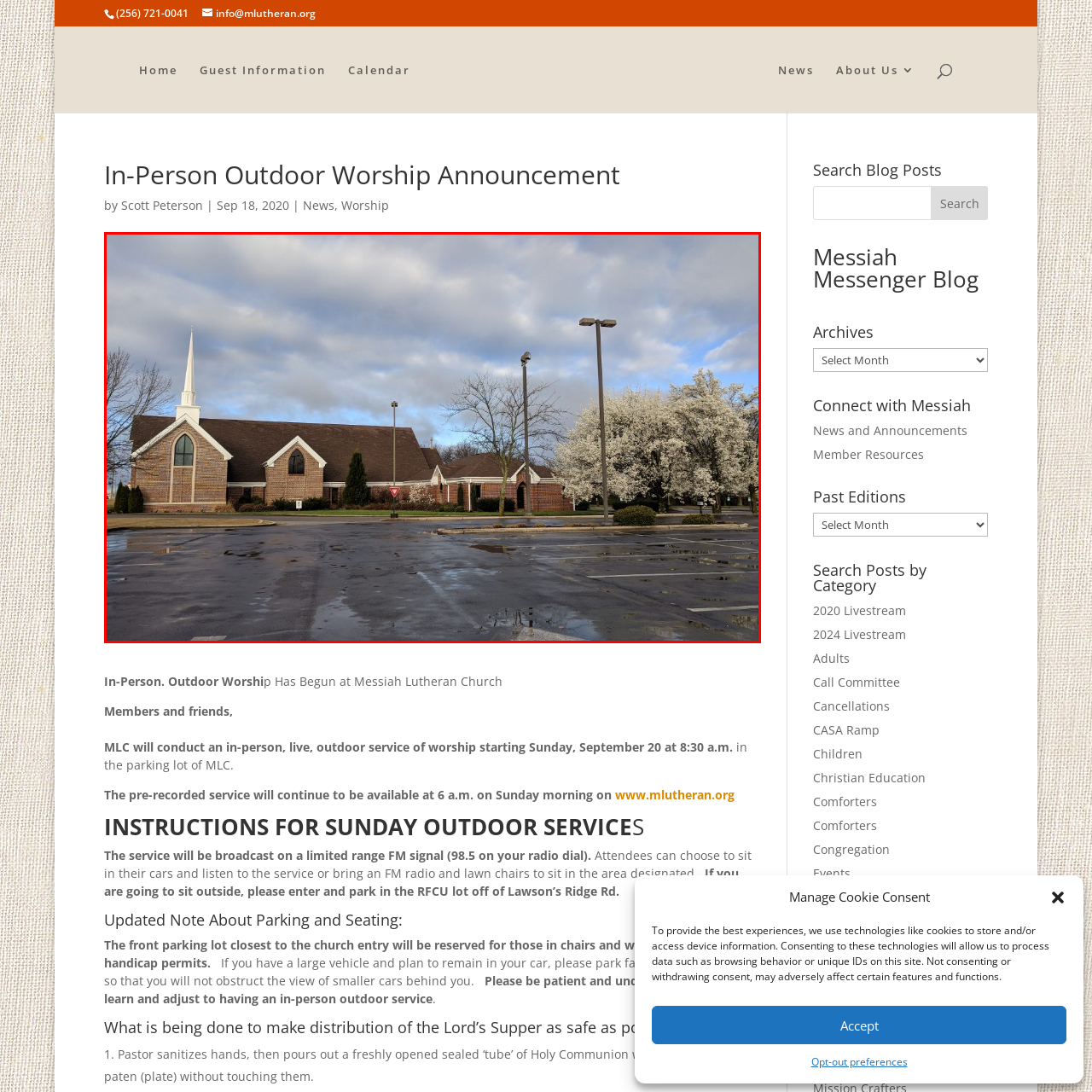Give a thorough and detailed account of the visual content inside the red-framed part of the image.

The image captures the exterior of Messiah Lutheran Church, showcasing its brick facade and distinctive steeple reaching towards a cloudy sky. The church is set against a backdrop of early springtime, with trees starting to emerge from winter. On the right, a flowering tree displays vibrant white blossoms, adding a touch of freshness and beauty to the scene. The parking lot in the foreground is wet from recent rain, reflecting the clouds above. This inviting setting reflects the church's commitment to community and worship, as noted in the announcement for in-person outdoor services scheduled to begin on September 20, 2020.